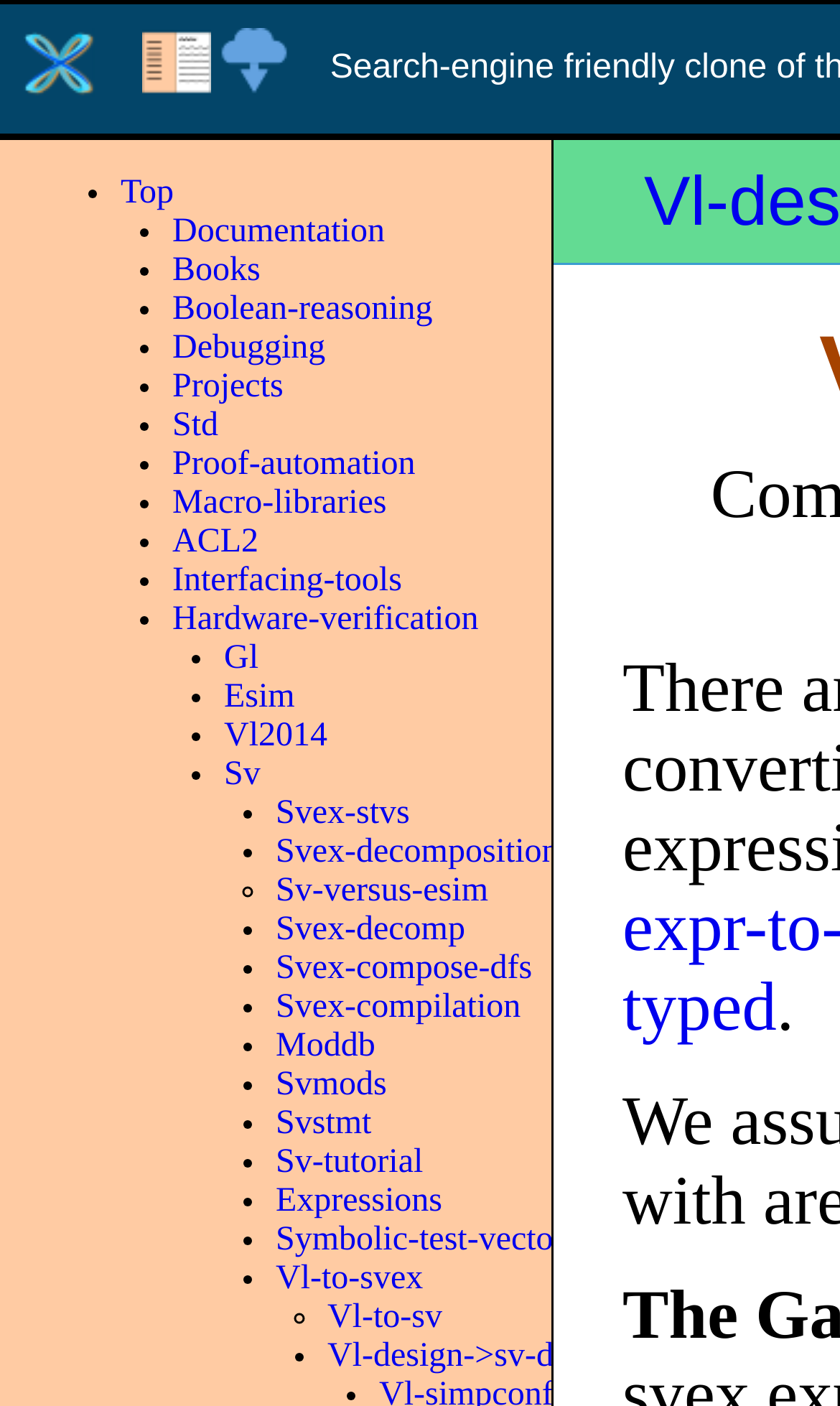Using floating point numbers between 0 and 1, provide the bounding box coordinates in the format (top-left x, top-left y, bottom-right x, bottom-right y). Locate the UI element described here: Documentation

[0.205, 0.152, 0.458, 0.178]